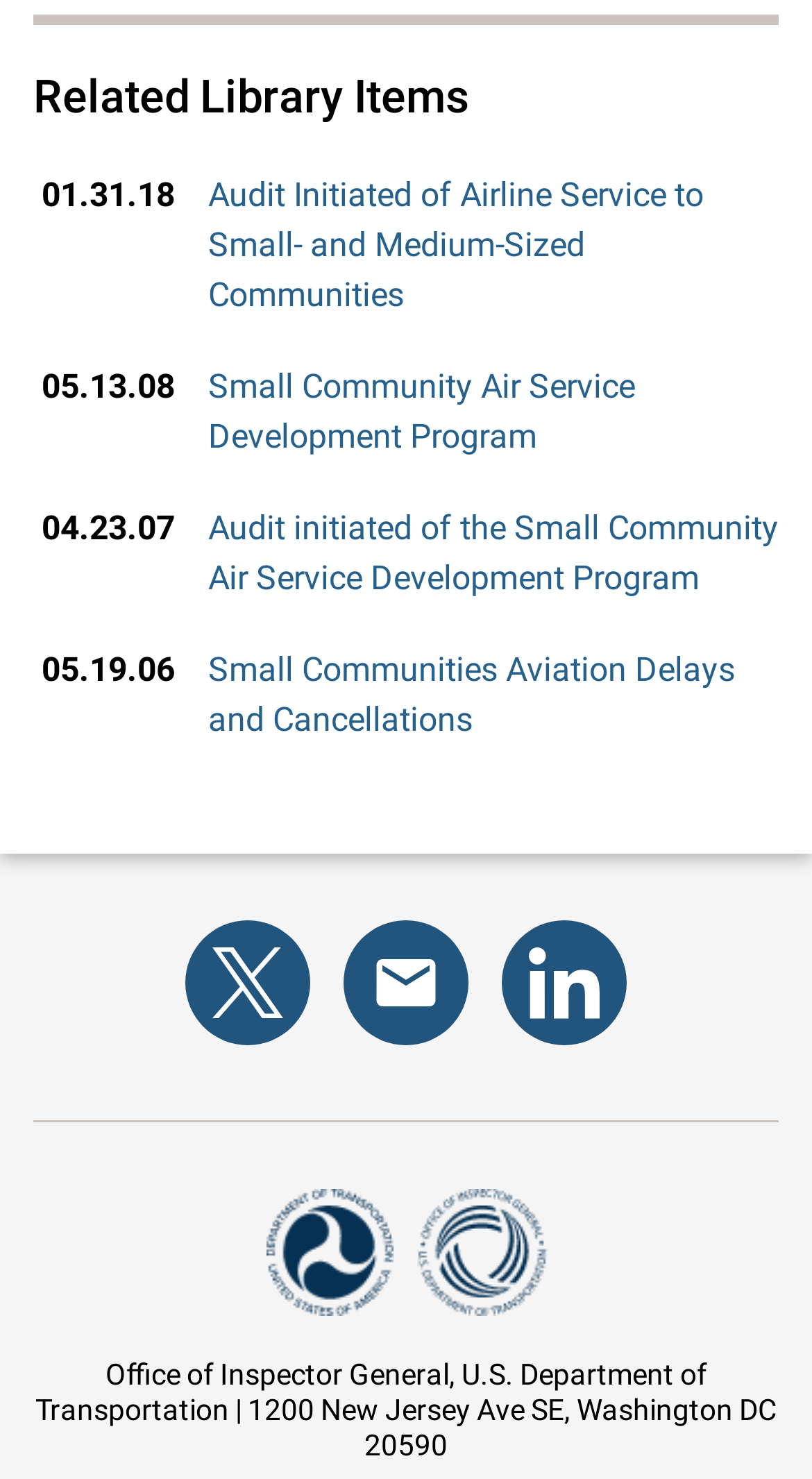Respond to the question below with a single word or phrase: What is the address of the Office of Inspector General?

1200 New Jersey Ave SE, Washington DC 20590